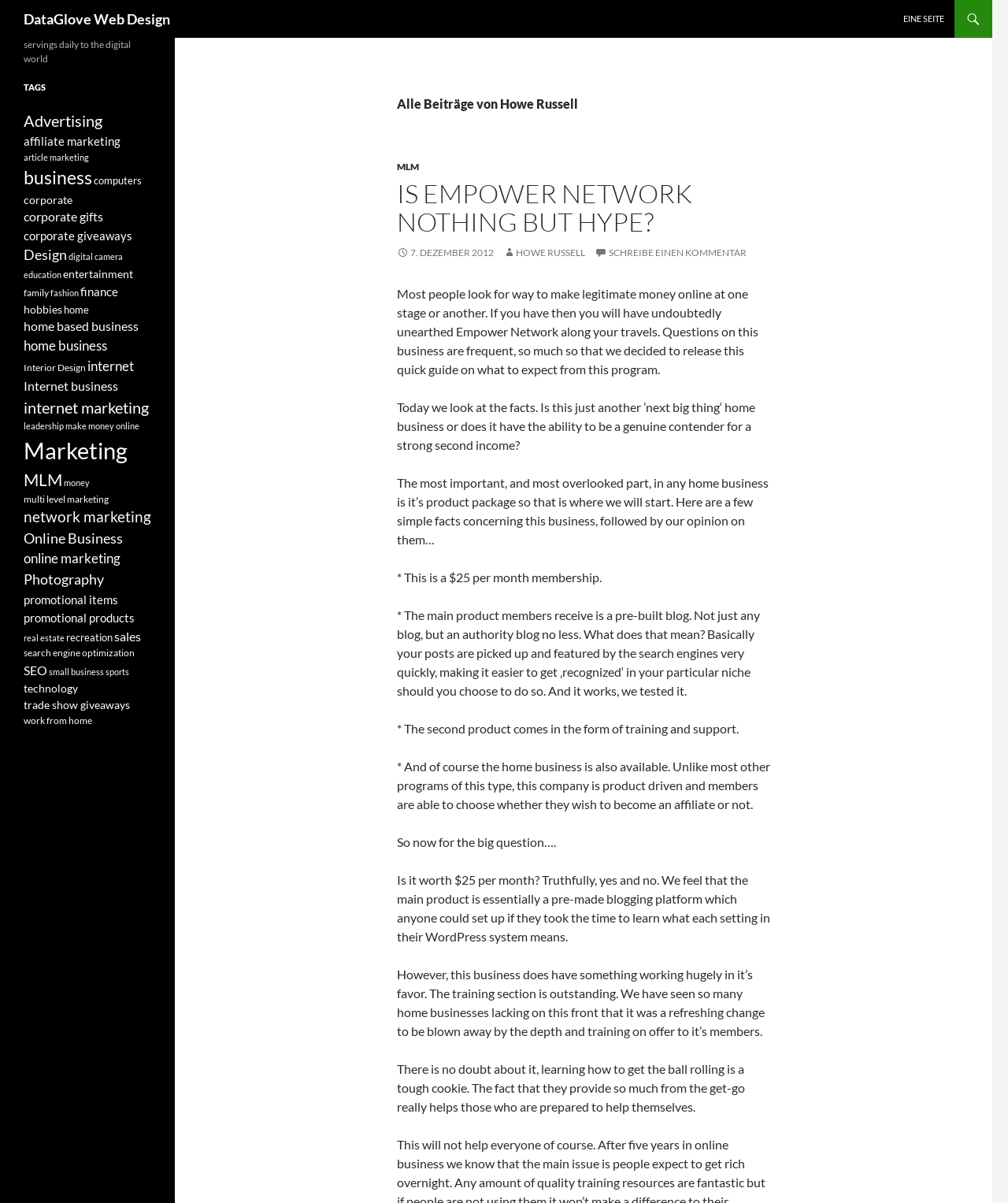Identify the bounding box coordinates of the clickable region required to complete the instruction: "View the 'MUSIC MONDAY: AIRBORNE TOXIC EVENT LIVE 2014' post". The coordinates should be given as four float numbers within the range of 0 and 1, i.e., [left, top, right, bottom].

None